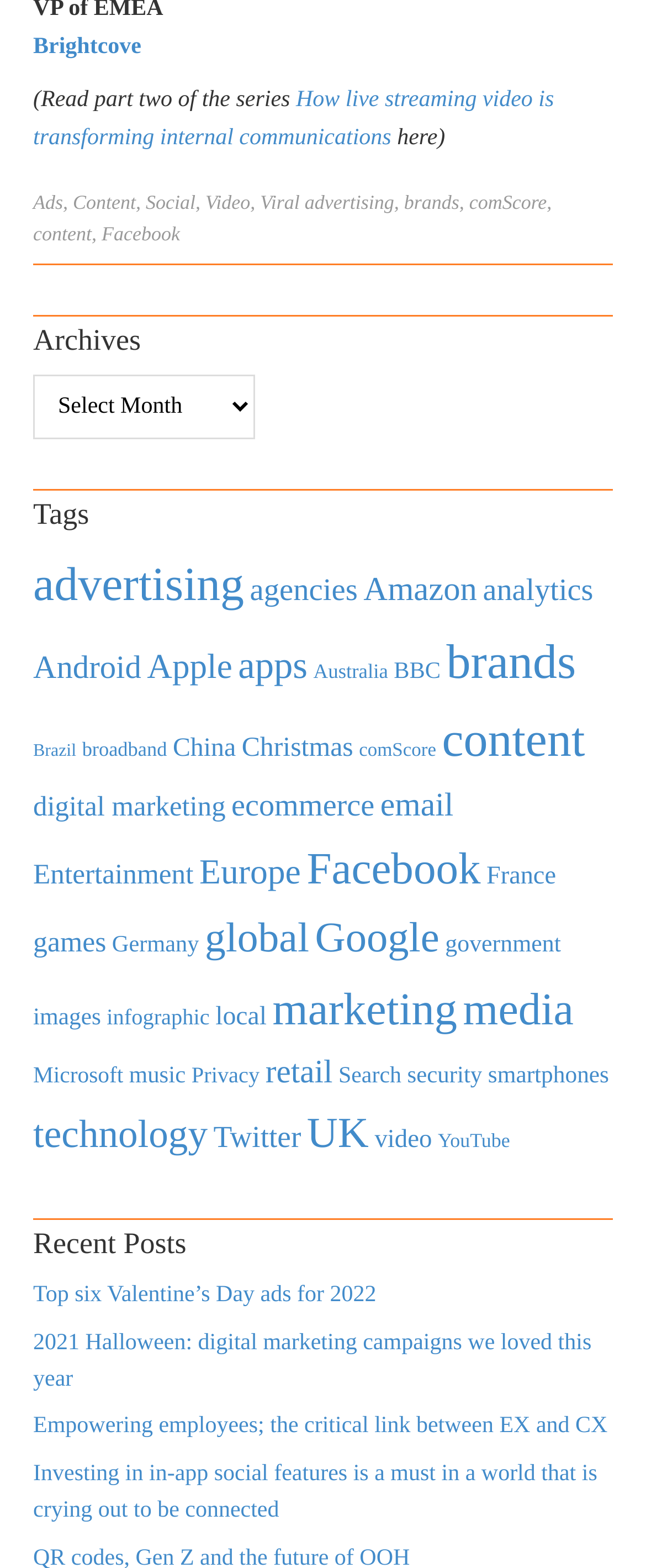How many links are in the 'Archives' section?
Please answer using one word or phrase, based on the screenshot.

1